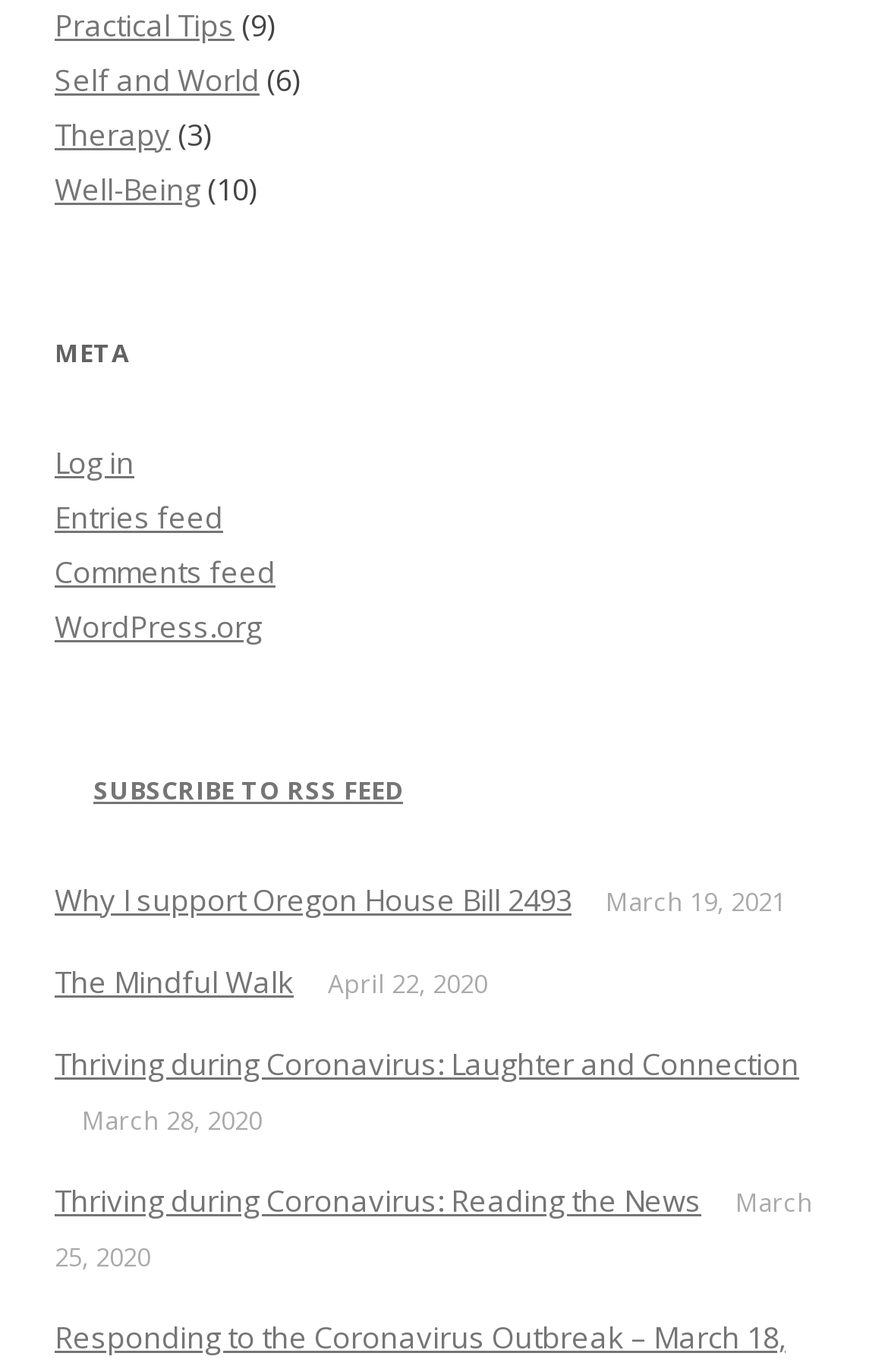Specify the bounding box coordinates of the element's area that should be clicked to execute the given instruction: "Subscribe to the RSS feed". The coordinates should be four float numbers between 0 and 1, i.e., [left, top, right, bottom].

[0.062, 0.563, 0.097, 0.587]